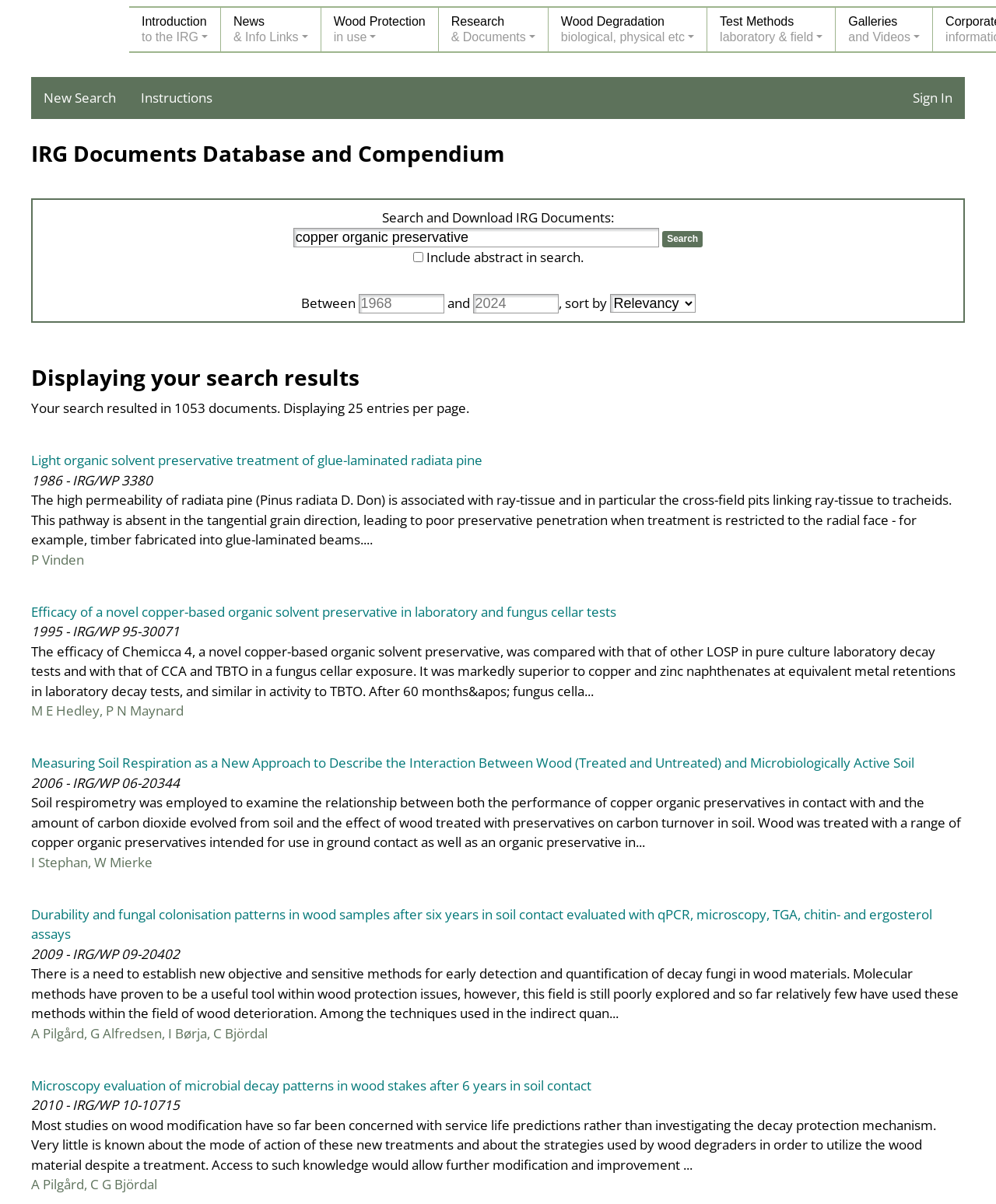Please indicate the bounding box coordinates of the element's region to be clicked to achieve the instruction: "Click the 'Search' button". Provide the coordinates as four float numbers between 0 and 1, i.e., [left, top, right, bottom].

[0.665, 0.192, 0.706, 0.205]